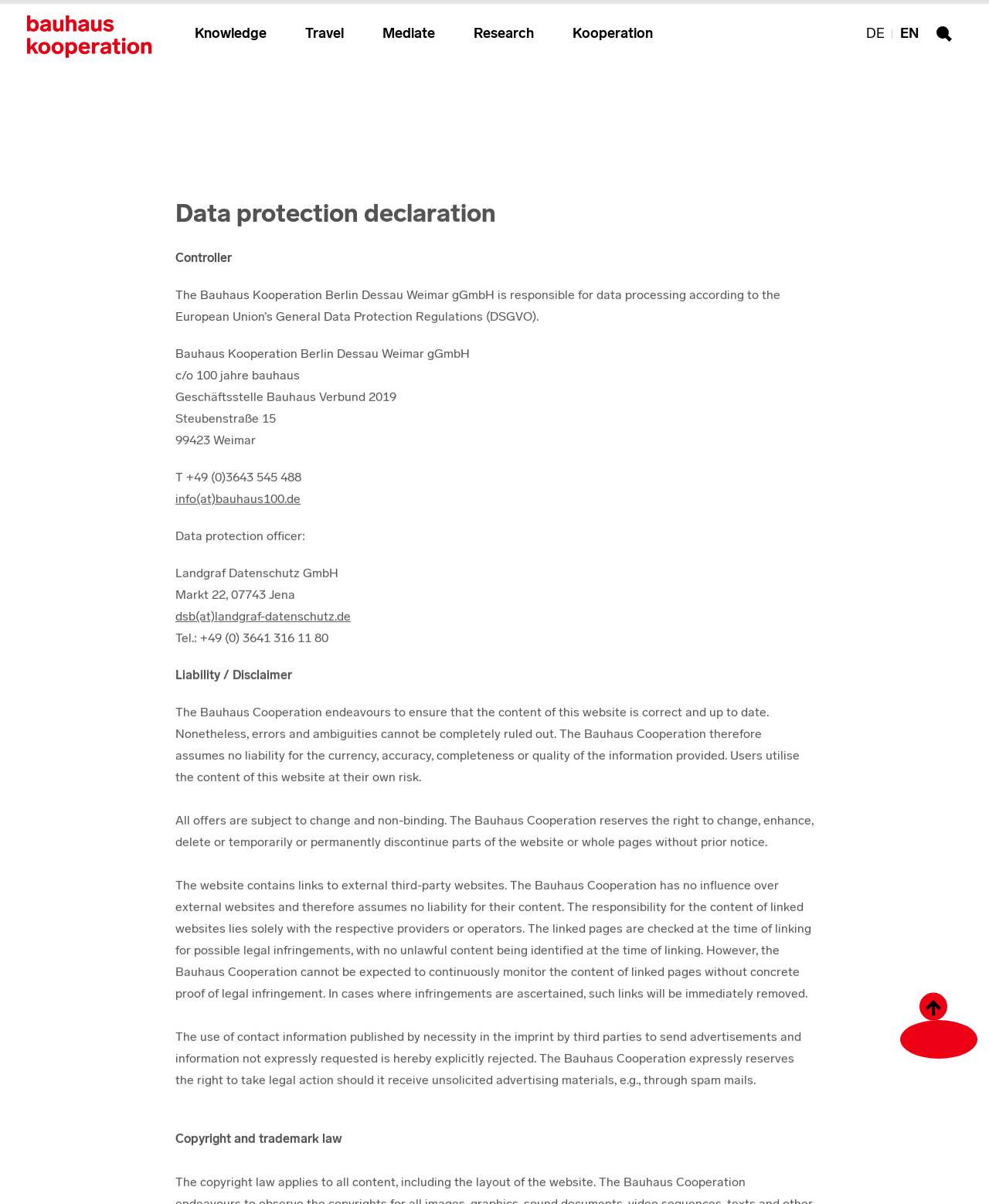What is the name of the organization responsible for data processing?
Answer the question with as much detail as possible.

This answer can be found in the section 'Controller' where it is stated that 'The Bauhaus Kooperation Berlin Dessau Weimar gGmbH is responsible for data processing according to the European Union’s General Data Protection Regulations (DSGVO).'.